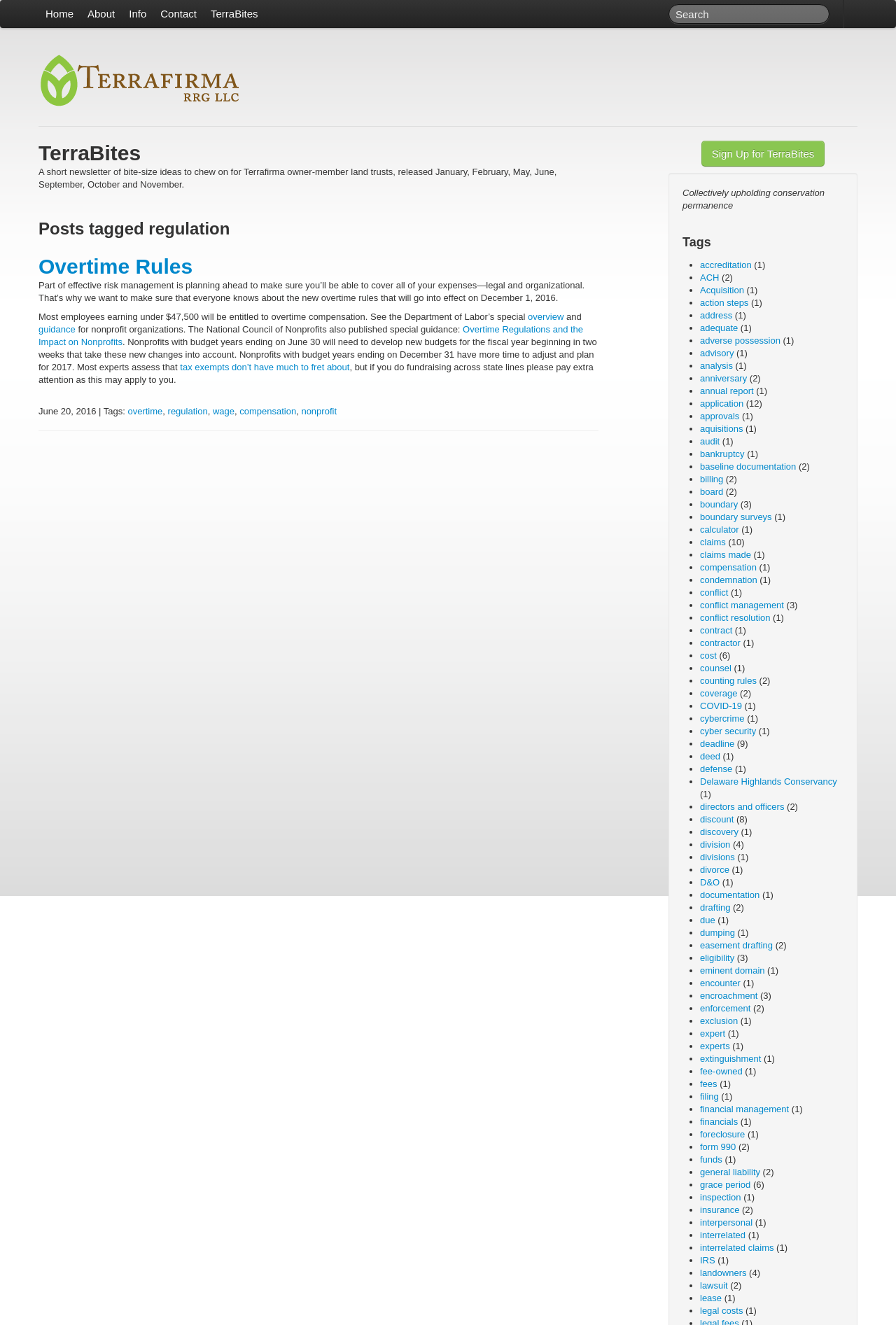What is the name of the newsletter?
Use the information from the image to give a detailed answer to the question.

The question can be answered by looking at the heading 'TerraBites' on the webpage, which is described as 'A short newsletter of bite-size ideas to chew on for Terrafirma owner-member land trusts, released January, February, May, June, September, October and November.'